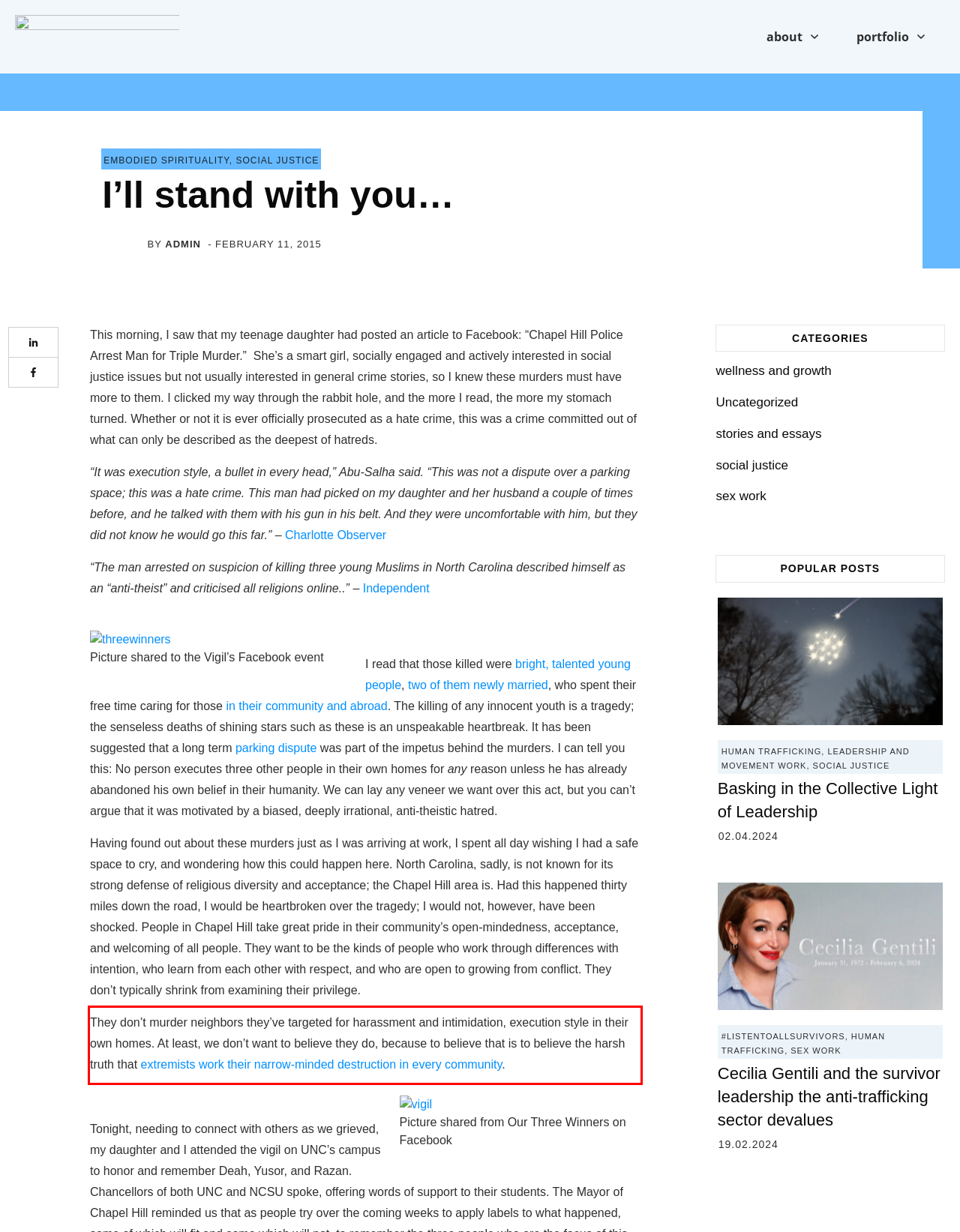Please examine the webpage screenshot and extract the text within the red bounding box using OCR.

They don’t murder neighbors they’ve targeted for harassment and intimidation, execution style in their own homes. At least, we don’t want to believe they do, because to believe that is to believe the harsh truth that extremists work their narrow-minded destruction in every community.